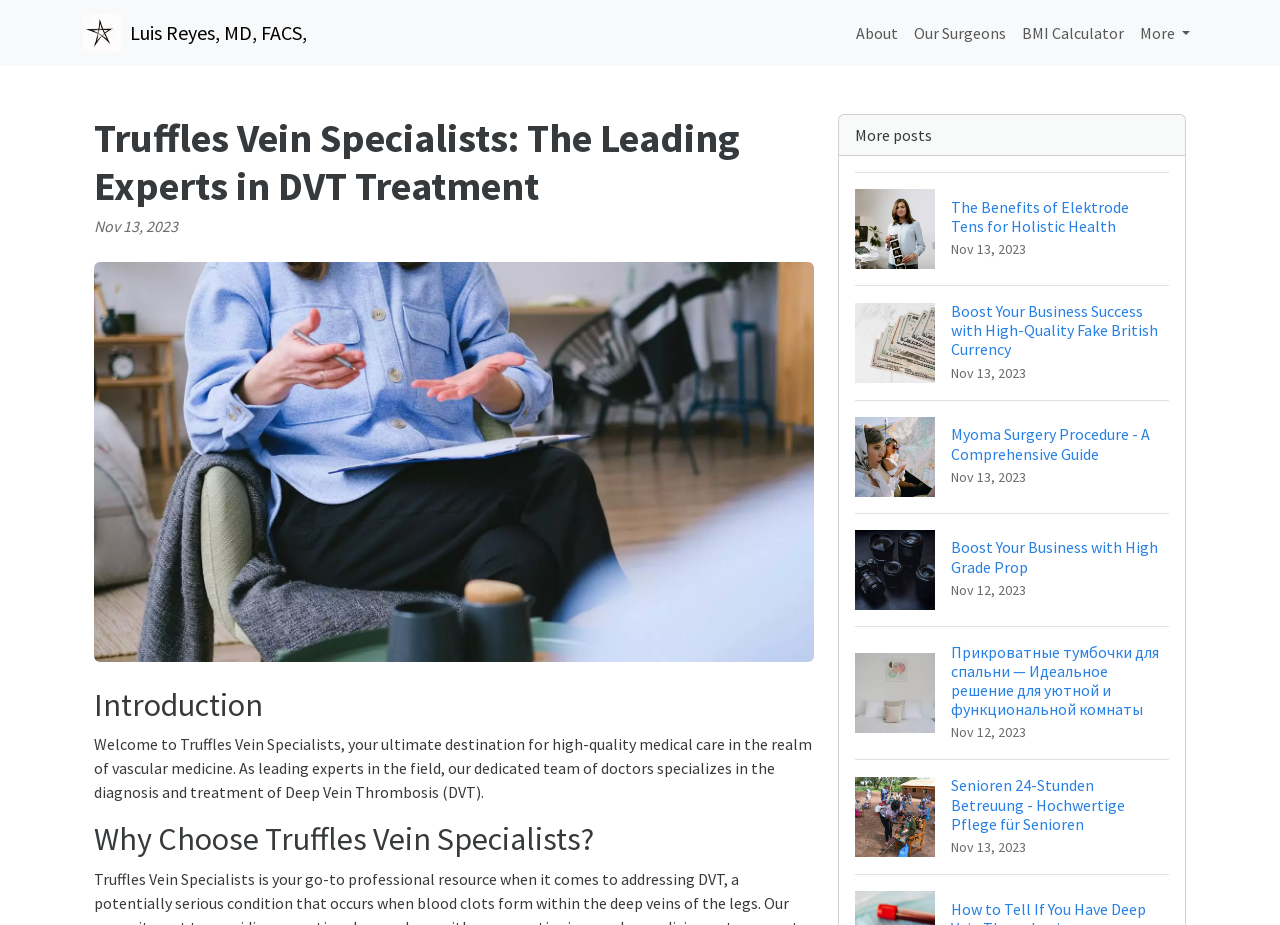Could you determine the bounding box coordinates of the clickable element to complete the instruction: "Enter your name"? Provide the coordinates as four float numbers between 0 and 1, i.e., [left, top, right, bottom].

None